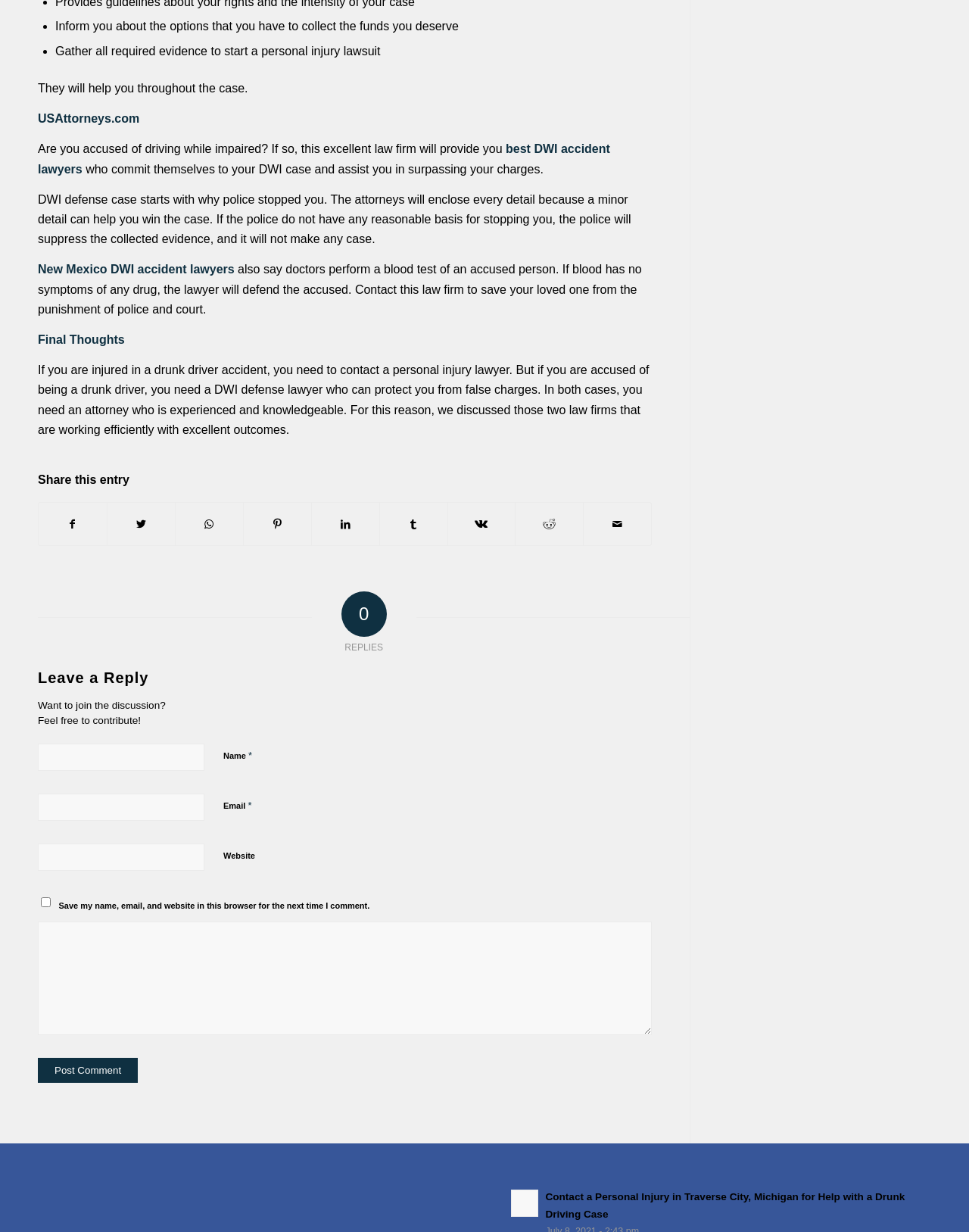Using the webpage screenshot and the element description name="comment", determine the bounding box coordinates. Specify the coordinates in the format (top-left x, top-left y, bottom-right x, bottom-right y) with values ranging from 0 to 1.

[0.039, 0.748, 0.673, 0.84]